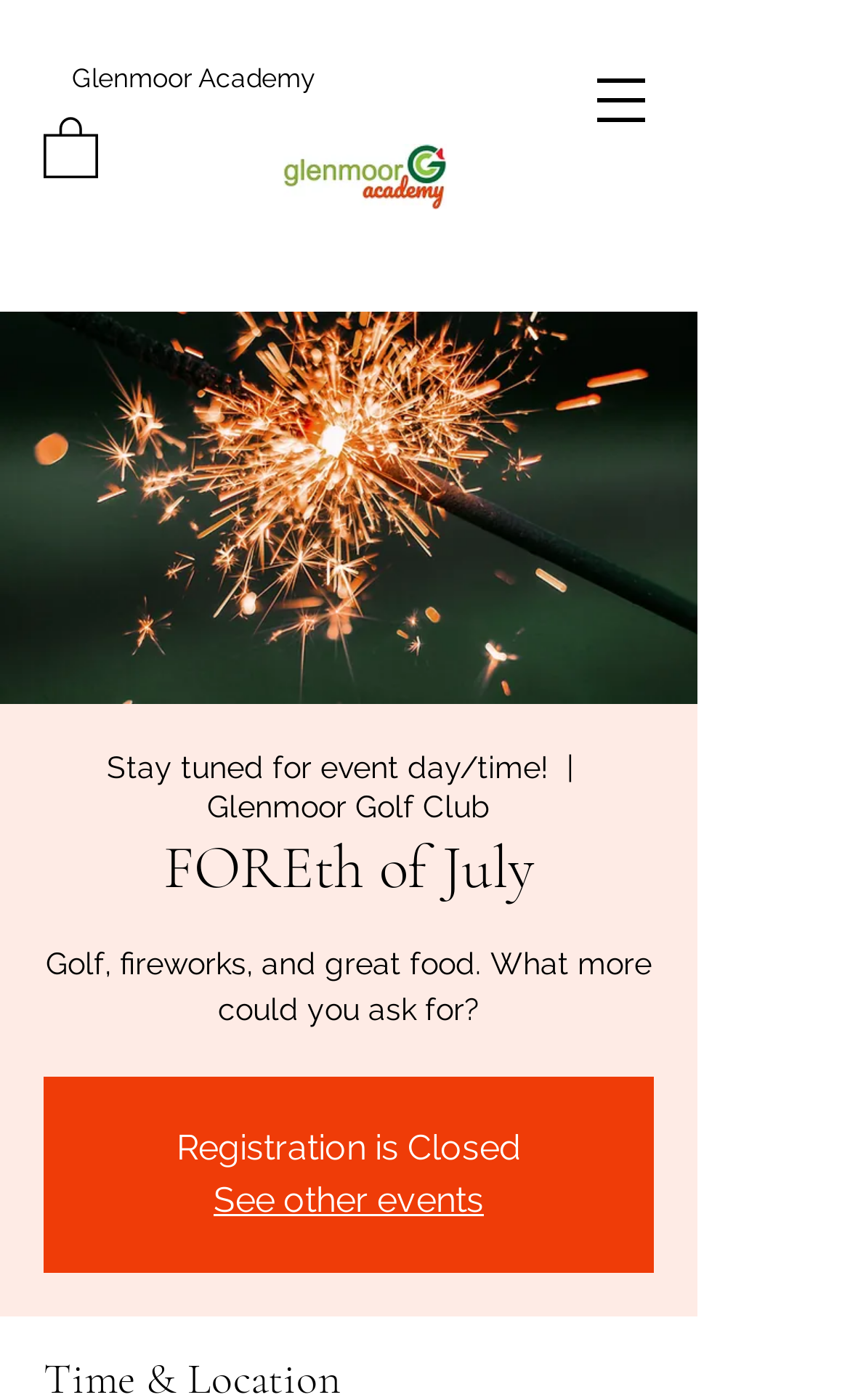What is the name of the golf club?
Look at the image and answer the question with a single word or phrase.

Glenmoor Golf Club